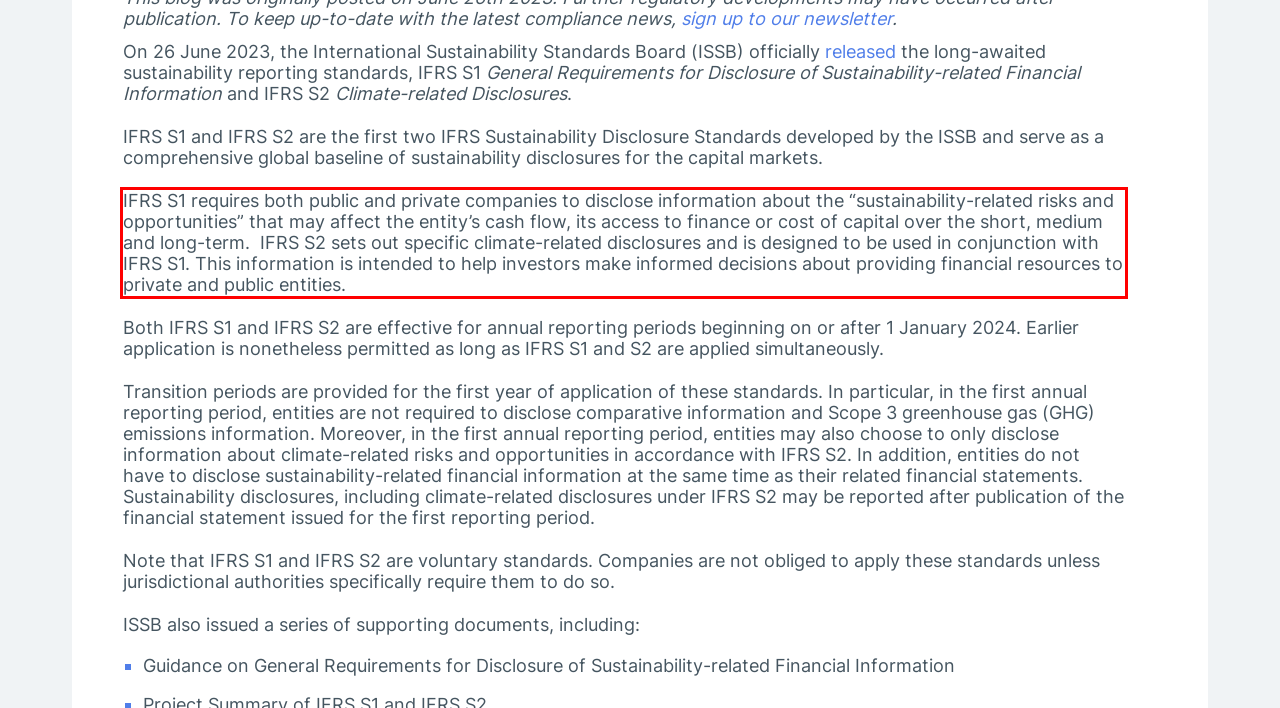Given a screenshot of a webpage with a red bounding box, please identify and retrieve the text inside the red rectangle.

IFRS S1 requires both public and private companies to disclose information about the “sustainability-related risks and opportunities” that may affect the entity’s cash flow, its access to finance or cost of capital over the short, medium and long-term. IFRS S2 sets out specific climate-related disclosures and is designed to be used in conjunction with IFRS S1. This information is intended to help investors make informed decisions about providing financial resources to private and public entities.